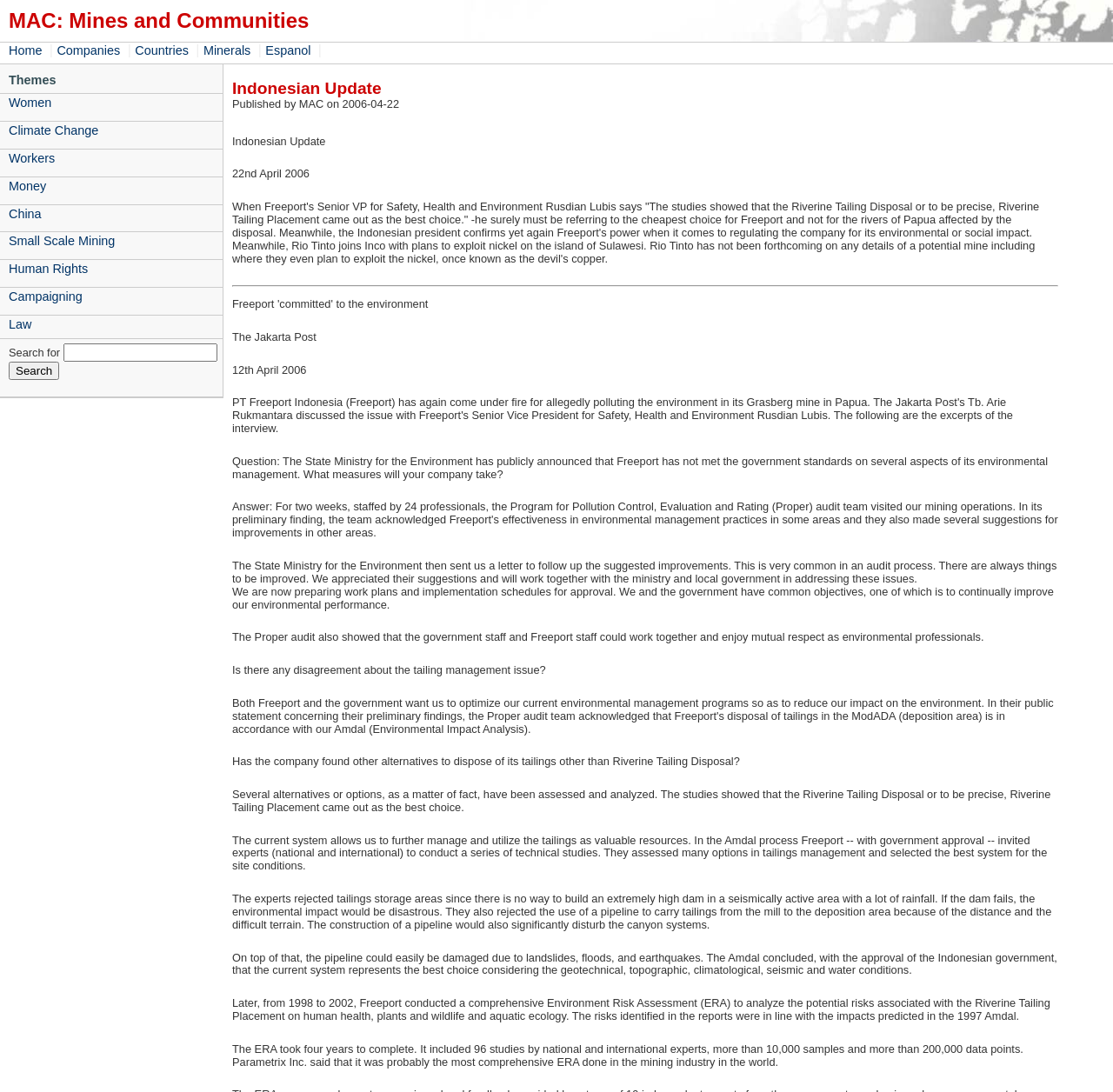Bounding box coordinates are given in the format (top-left x, top-left y, bottom-right x, bottom-right y). All values should be floating point numbers between 0 and 1. Provide the bounding box coordinate for the UI element described as: Small Scale Mining

[0.0, 0.212, 0.2, 0.229]